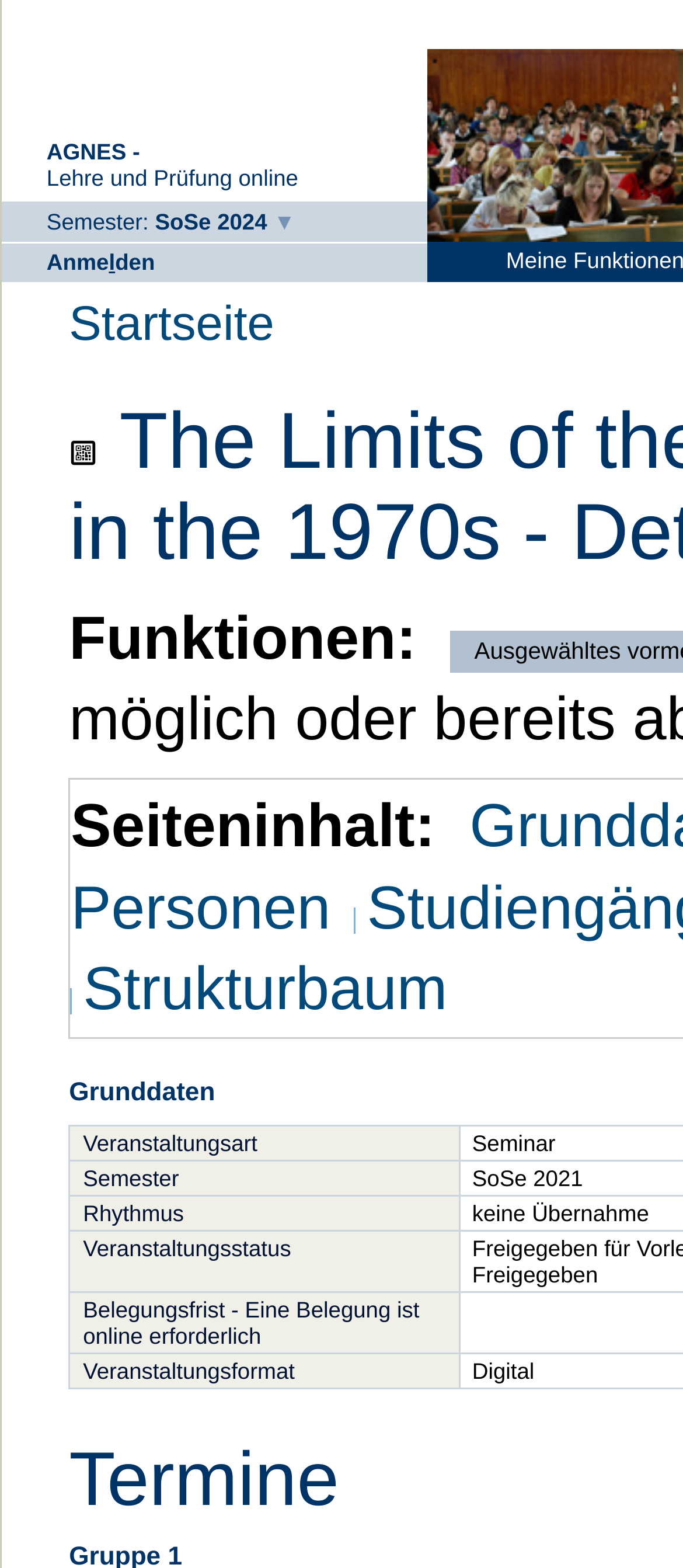How many links are there on the page?
Look at the screenshot and respond with a single word or phrase.

4